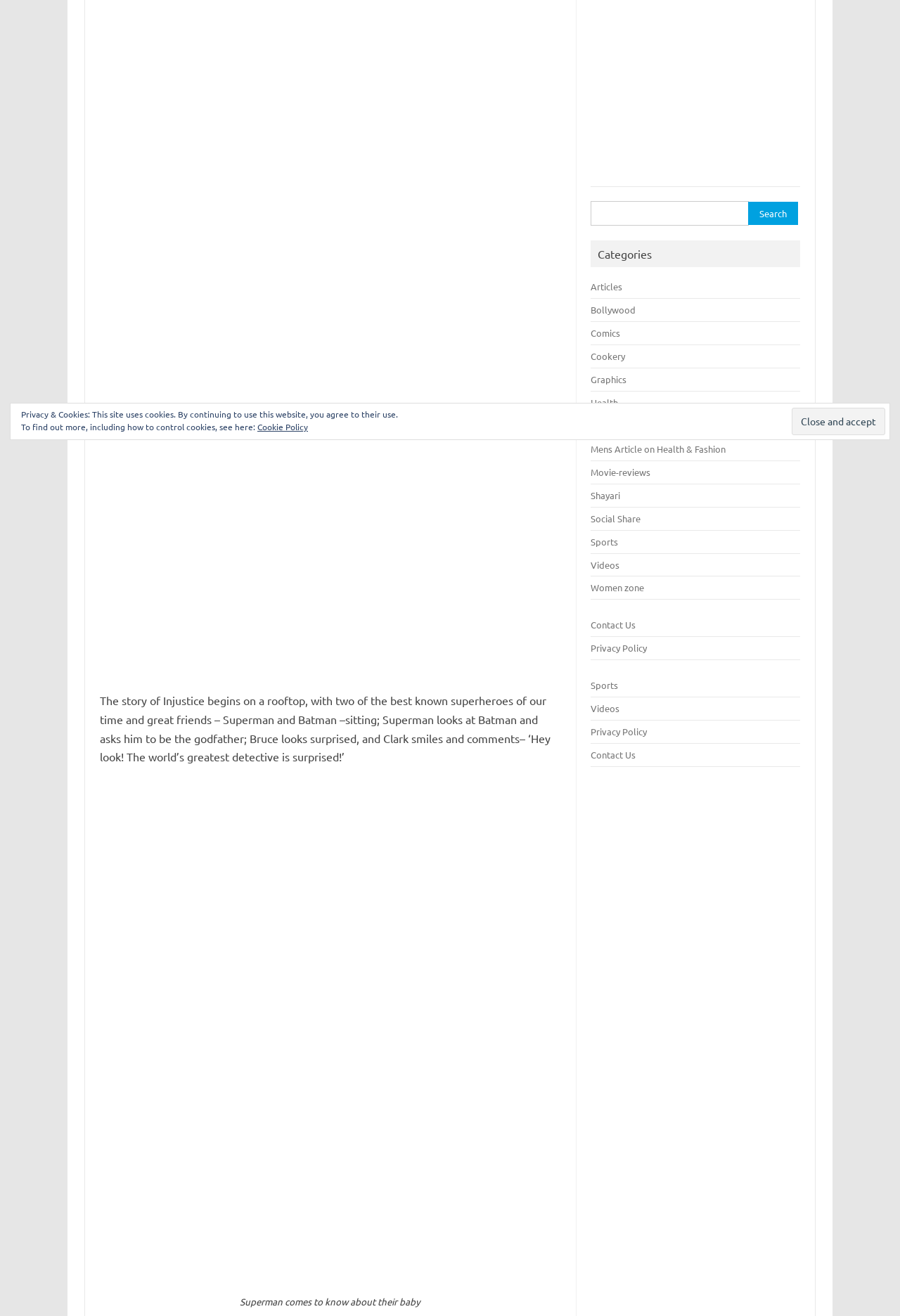Predict the bounding box for the UI component with the following description: "value="Close and accept"".

[0.88, 0.31, 0.984, 0.331]